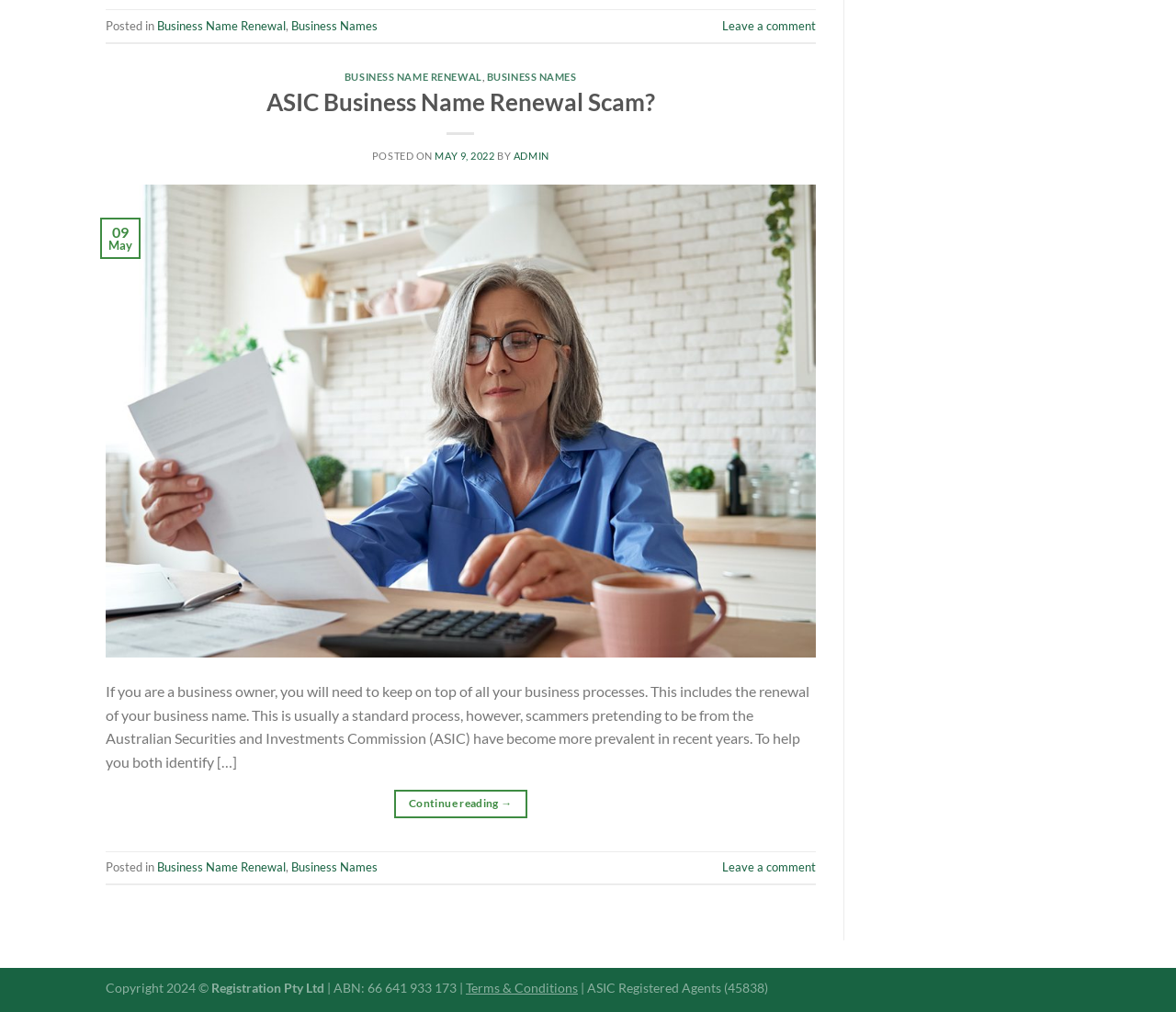Who is the author of the article?
Examine the screenshot and reply with a single word or phrase.

ADMIN